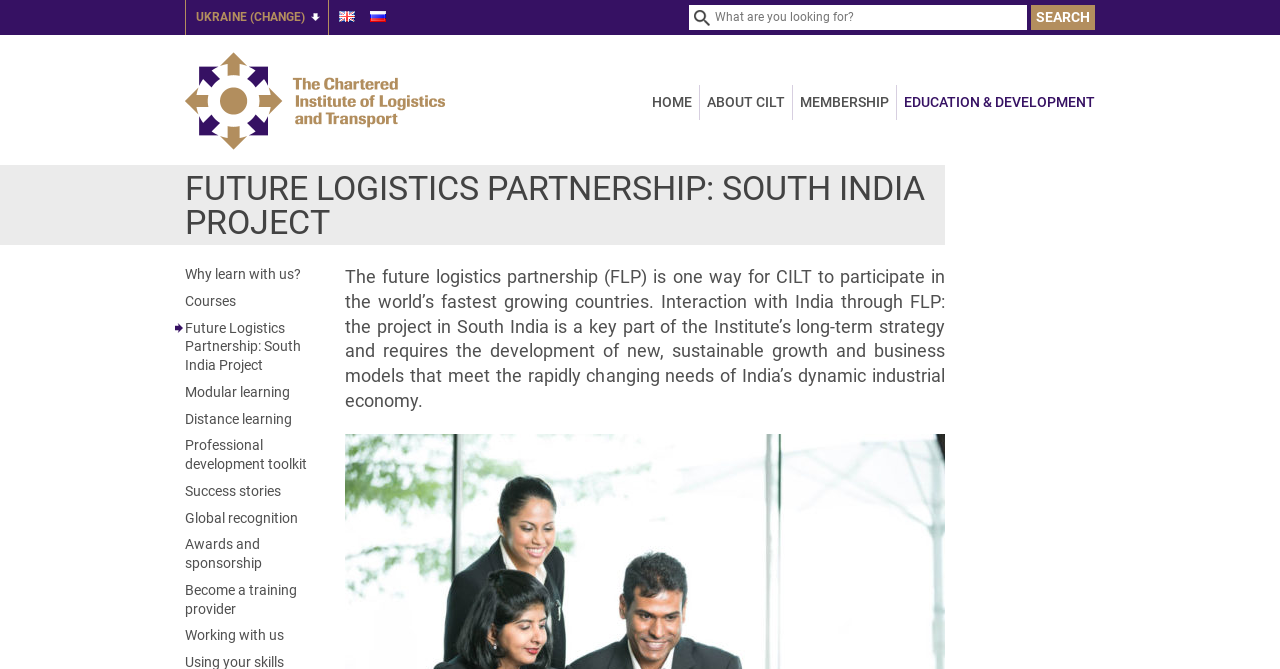Kindly provide the bounding box coordinates of the section you need to click on to fulfill the given instruction: "Learn about the Chartered Institute of Logistics and Transport".

[0.145, 0.052, 0.348, 0.247]